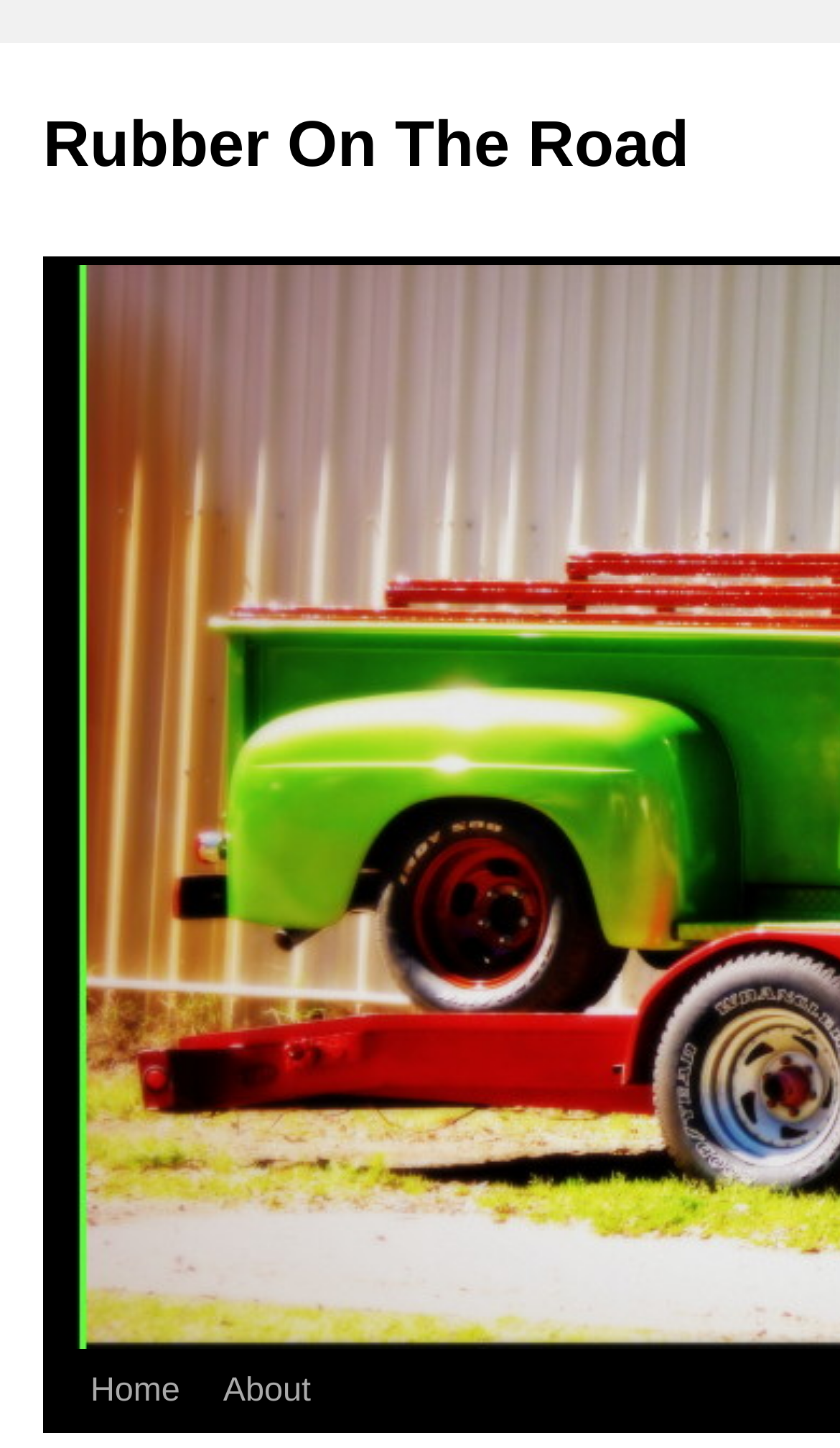Using the description: "Home", determine the UI element's bounding box coordinates. Ensure the coordinates are in the format of four float numbers between 0 and 1, i.e., [left, top, right, bottom].

[0.082, 0.933, 0.222, 0.99]